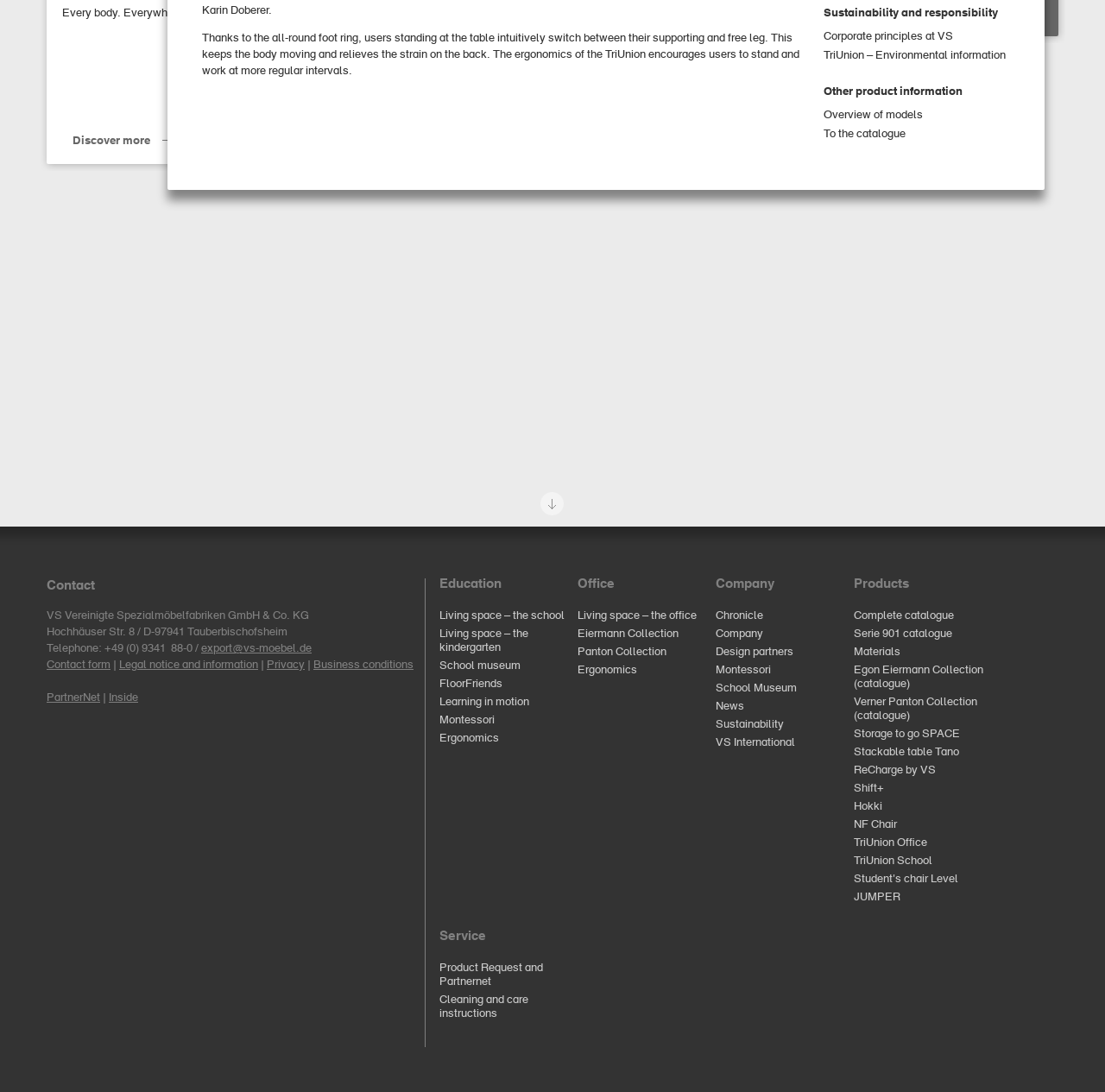Using the given description, provide the bounding box coordinates formatted as (top-left x, top-left y, bottom-right x, bottom-right y), with all values being floating point numbers between 0 and 1. Description: Living space – the school

[0.398, 0.559, 0.511, 0.569]